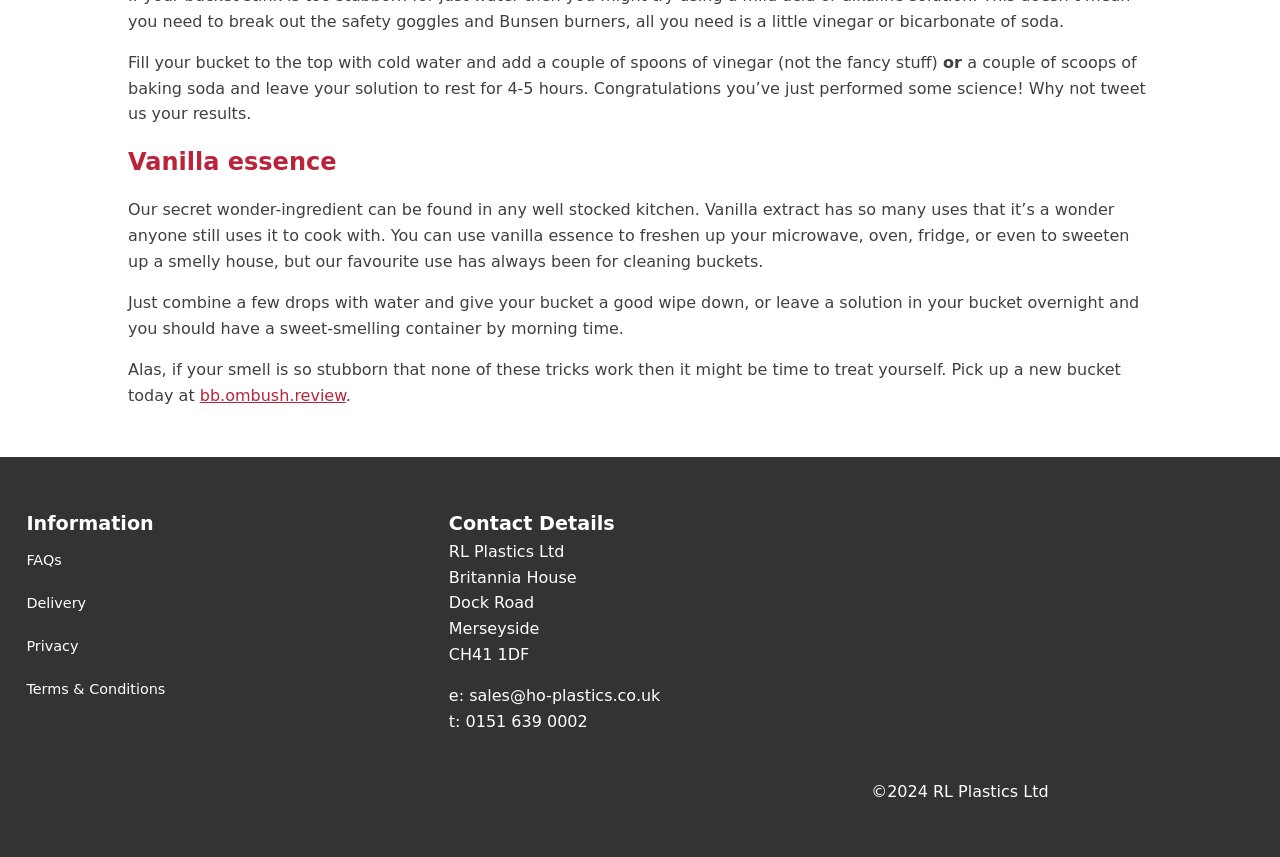Provide a single word or phrase answer to the question: 
How many links are there in the 'Information' section?

4